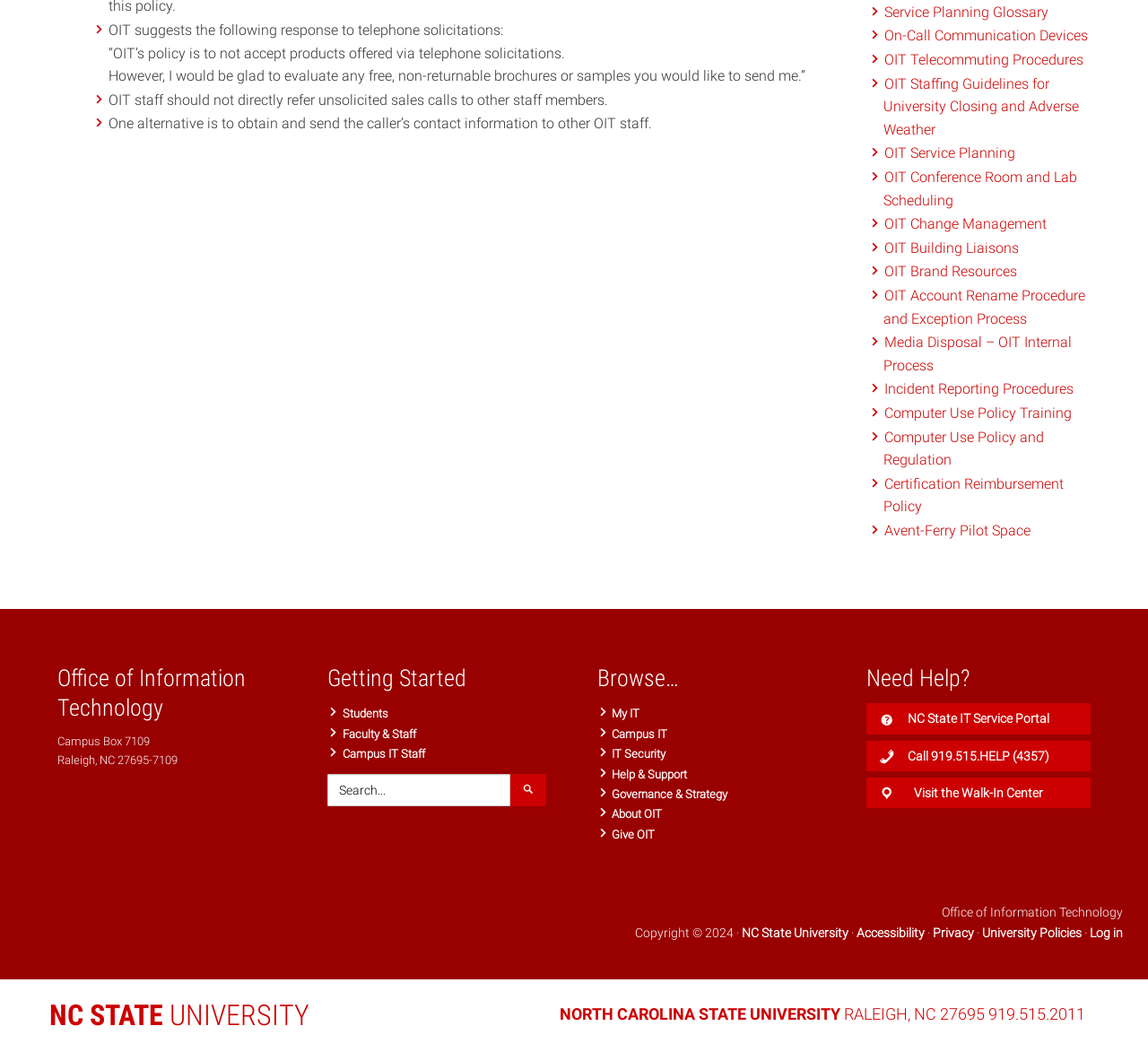From the webpage screenshot, predict the bounding box of the UI element that matches this description: "Campus IT Staff".

[0.298, 0.71, 0.37, 0.723]